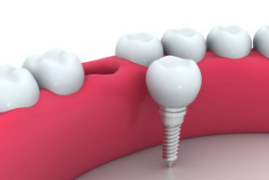Provide a thorough description of the image.

The image illustrates a detailed 3D representation of a dental implant procedure. It features a single dental implant securely inserted into the gum line, adjacent to a series of natural teeth. The implant consists of a titanium post, which is depicted as a screw mechanism, and a crown designed to resemble a natural tooth. The surrounding gums are shown in a vivid red, highlighting the area where the implant is placed. This visual aids in understanding how dental implants function as effective replacements for missing teeth, closely mimicking the appearance and usability of natural teeth, a key aspect emphasized in the context of restorative dental procedures.